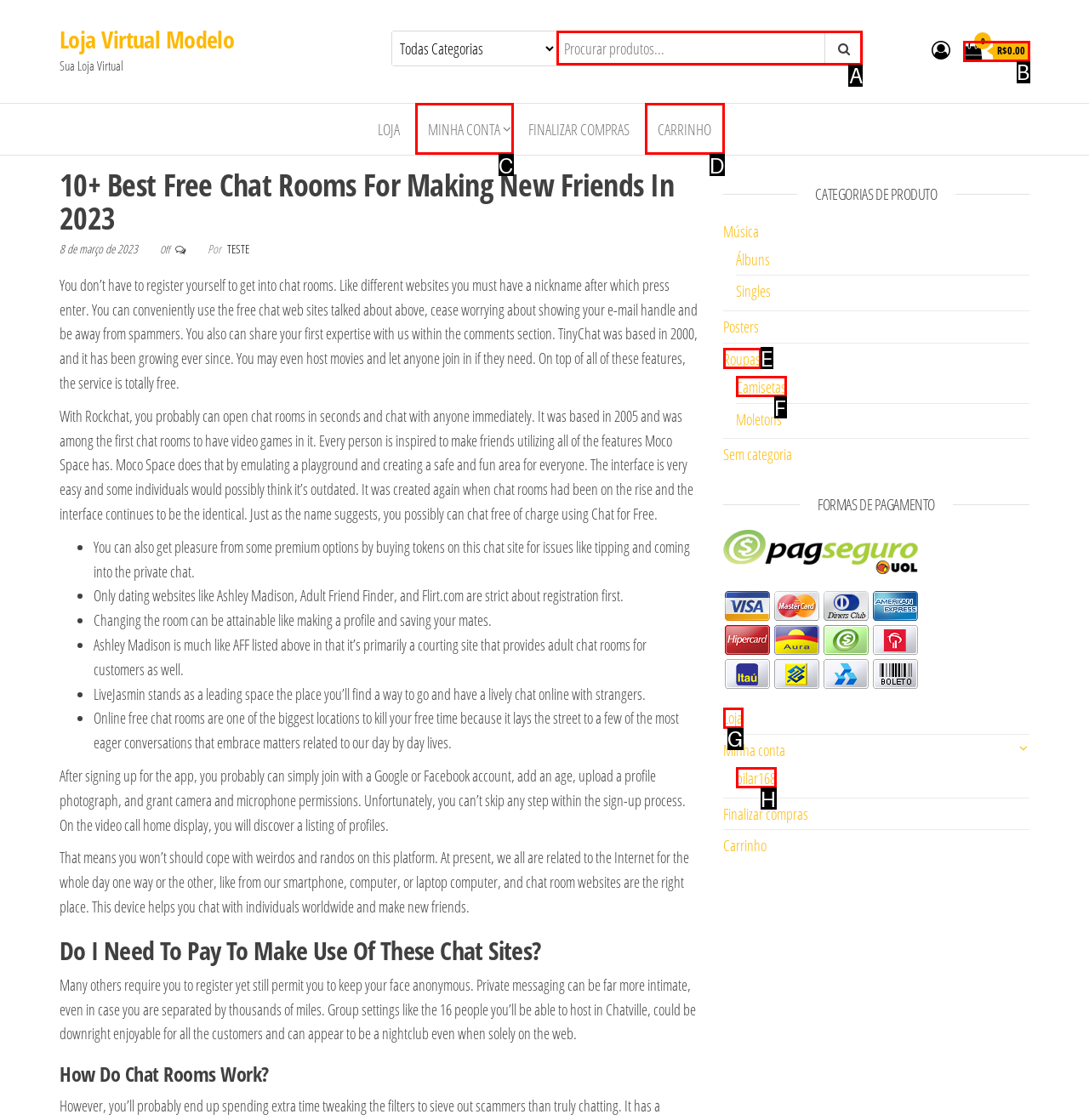Tell me which option I should click to complete the following task: Search for products Answer with the option's letter from the given choices directly.

A